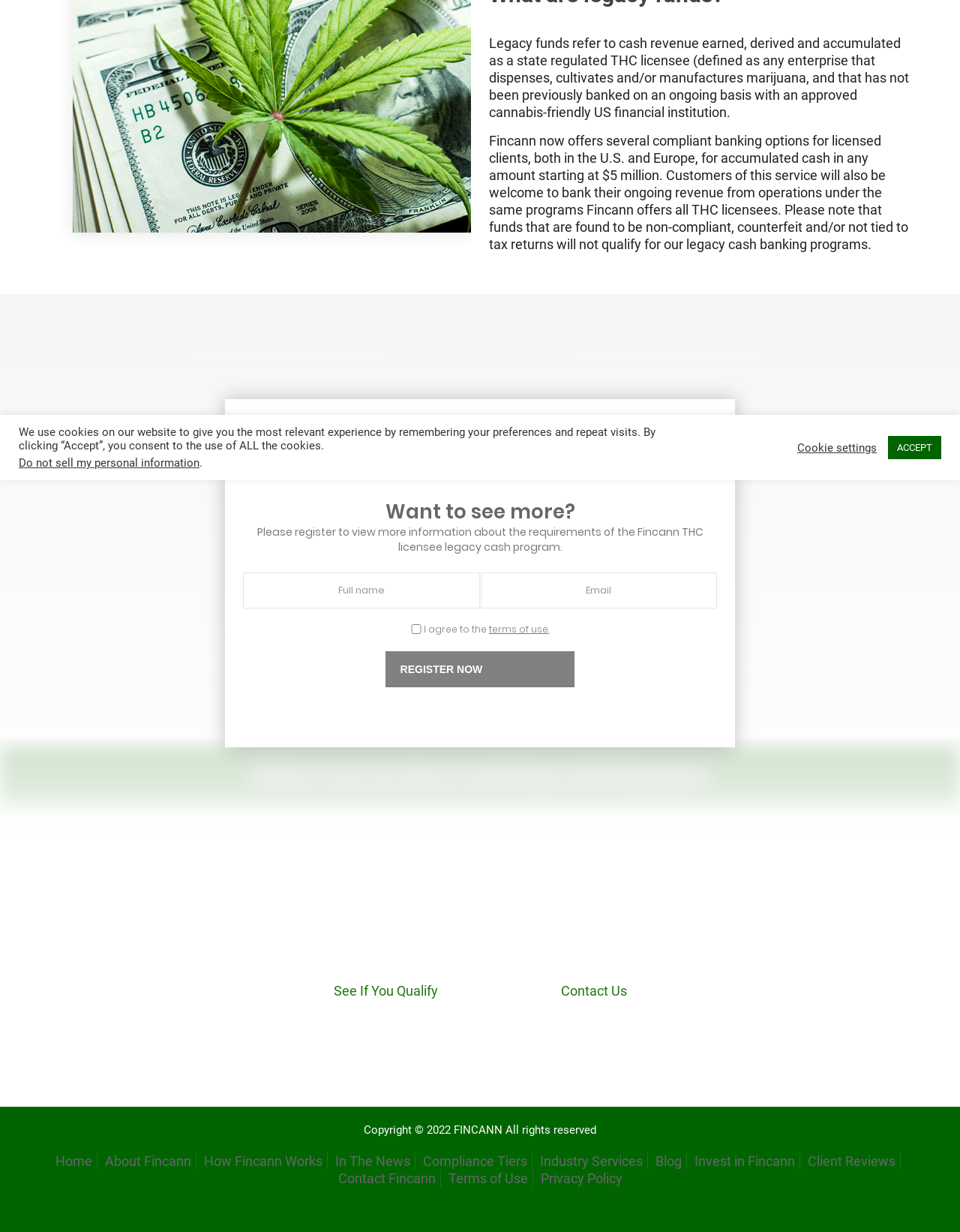Identify the bounding box for the UI element specified in this description: "How Fincann Works". The coordinates must be four float numbers between 0 and 1, formatted as [left, top, right, bottom].

[0.212, 0.936, 0.336, 0.949]